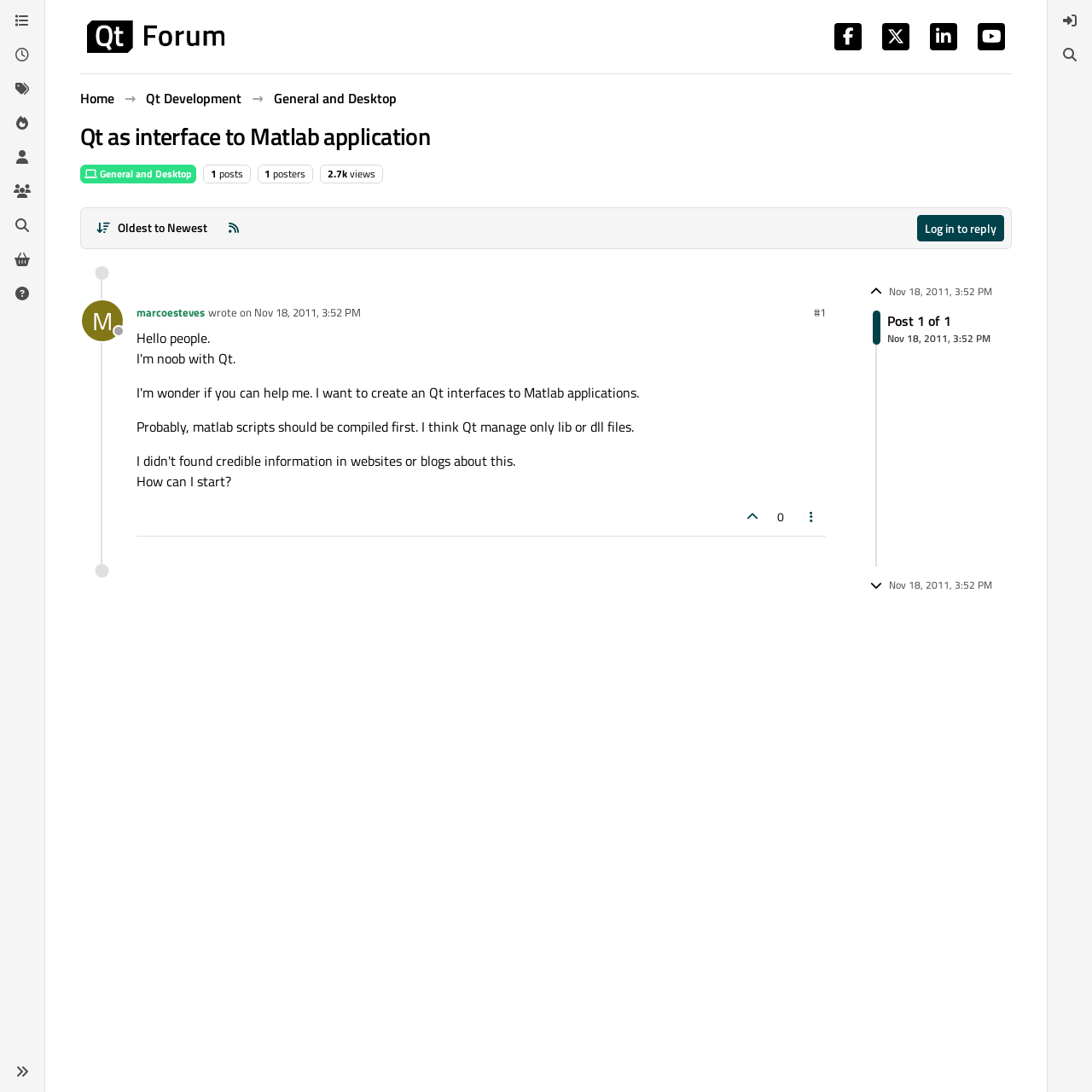Please specify the bounding box coordinates of the area that should be clicked to accomplish the following instruction: "Take a hearing test". The coordinates should consist of four float numbers between 0 and 1, i.e., [left, top, right, bottom].

None